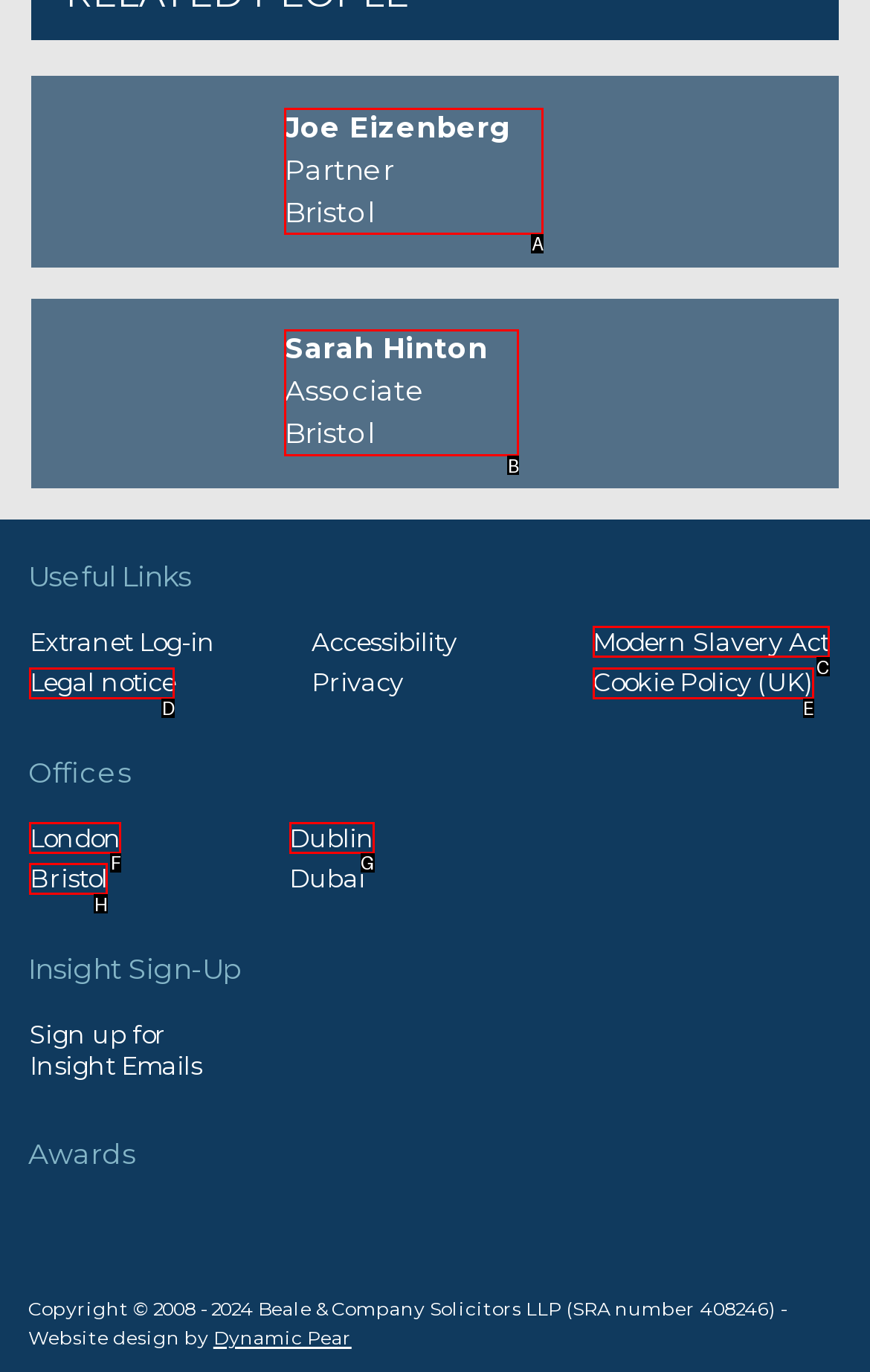Match the element description to one of the options: Modern Slavery Act
Respond with the corresponding option's letter.

C